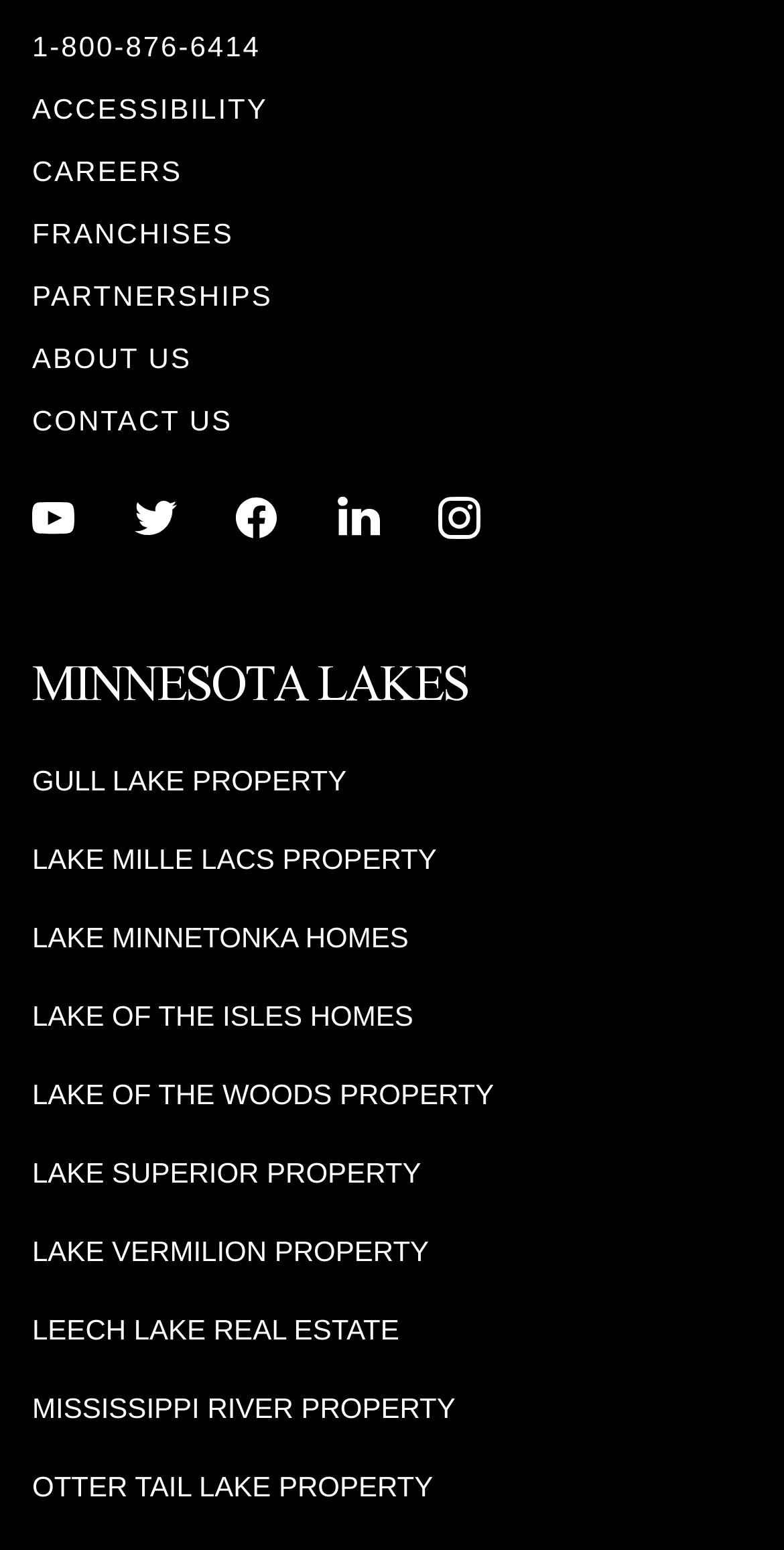How many social media links are there?
Give a detailed response to the question by analyzing the screenshot.

I counted the number of social media links by looking at the links with images of social media platforms, which are Youtube, Twitter, Facebook, LinkedIn, and Instagram.